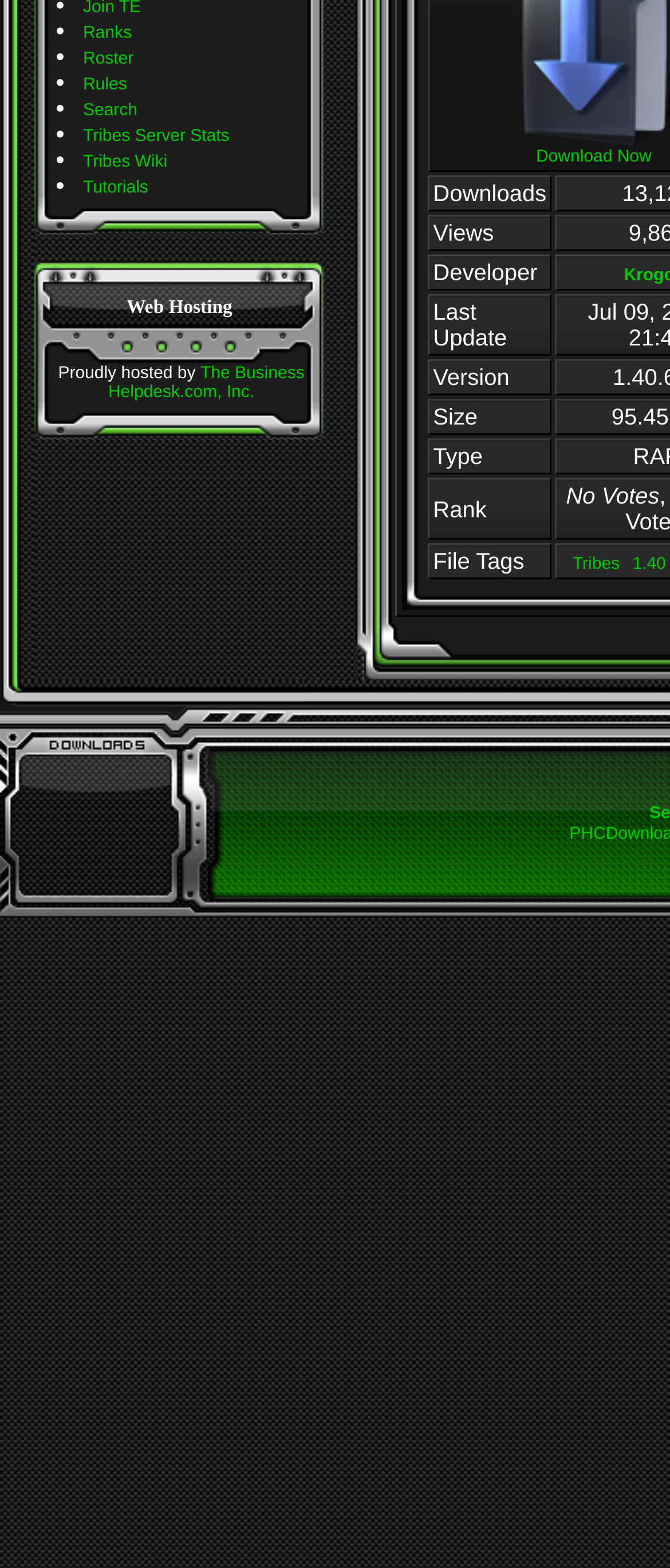Locate the bounding box coordinates of the UI element described by: "Ranks". Provide the coordinates as four float numbers between 0 and 1, formatted as [left, top, right, bottom].

[0.124, 0.015, 0.197, 0.027]